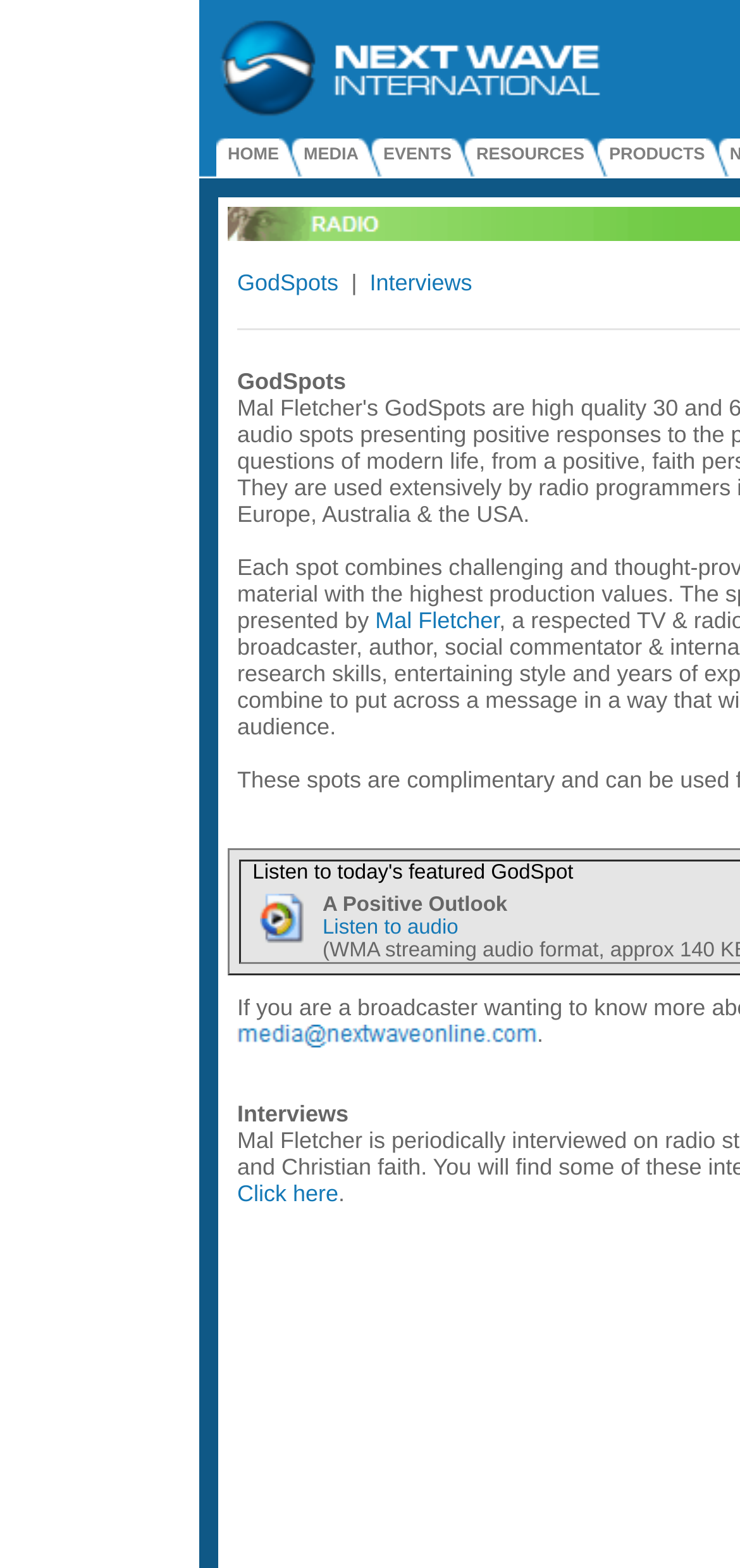Articulate a detailed summary of the webpage's content and design.

The webpage is titled "Next Wave Online" and appears to be the website of a faith-based charity and communications group called Next Wave International. At the top of the page, there is a link to "Next Wave International" accompanied by an image with the same name. Below this, there is a row of navigation links, including "HOME", "MEDIA", "EVENTS", "RESOURCES", "PRODUCTS", each with a corresponding image.

In the main content area, there are several sections. On the left, there is a section with a link to "GodSpots" and a static text element with the same name. Below this, there is a link to "Interviews" and another static text element with the same name. Further down, there is a link to "Mal Fletcher" and an image.

To the right of the "Mal Fletcher" link, there is a section with a table cell containing a link and an image. Below this, there is a link to "Listen to audio". Further down, there is an image and a static text element with a period. At the bottom of the page, there is a link to "Click here".